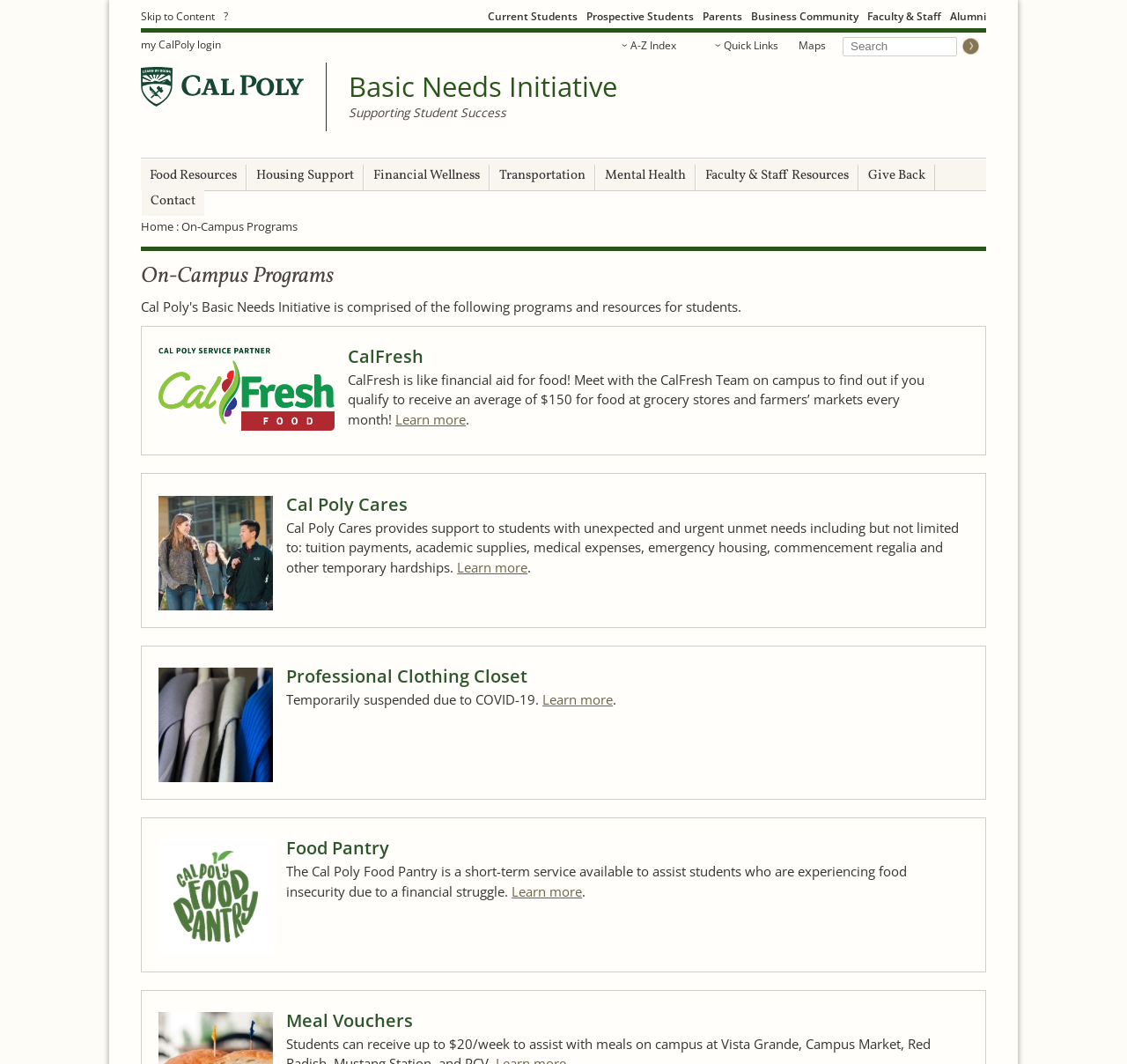Give a short answer using one word or phrase for the question:
What is the purpose of the Food Pantry?

Assist students with food insecurity